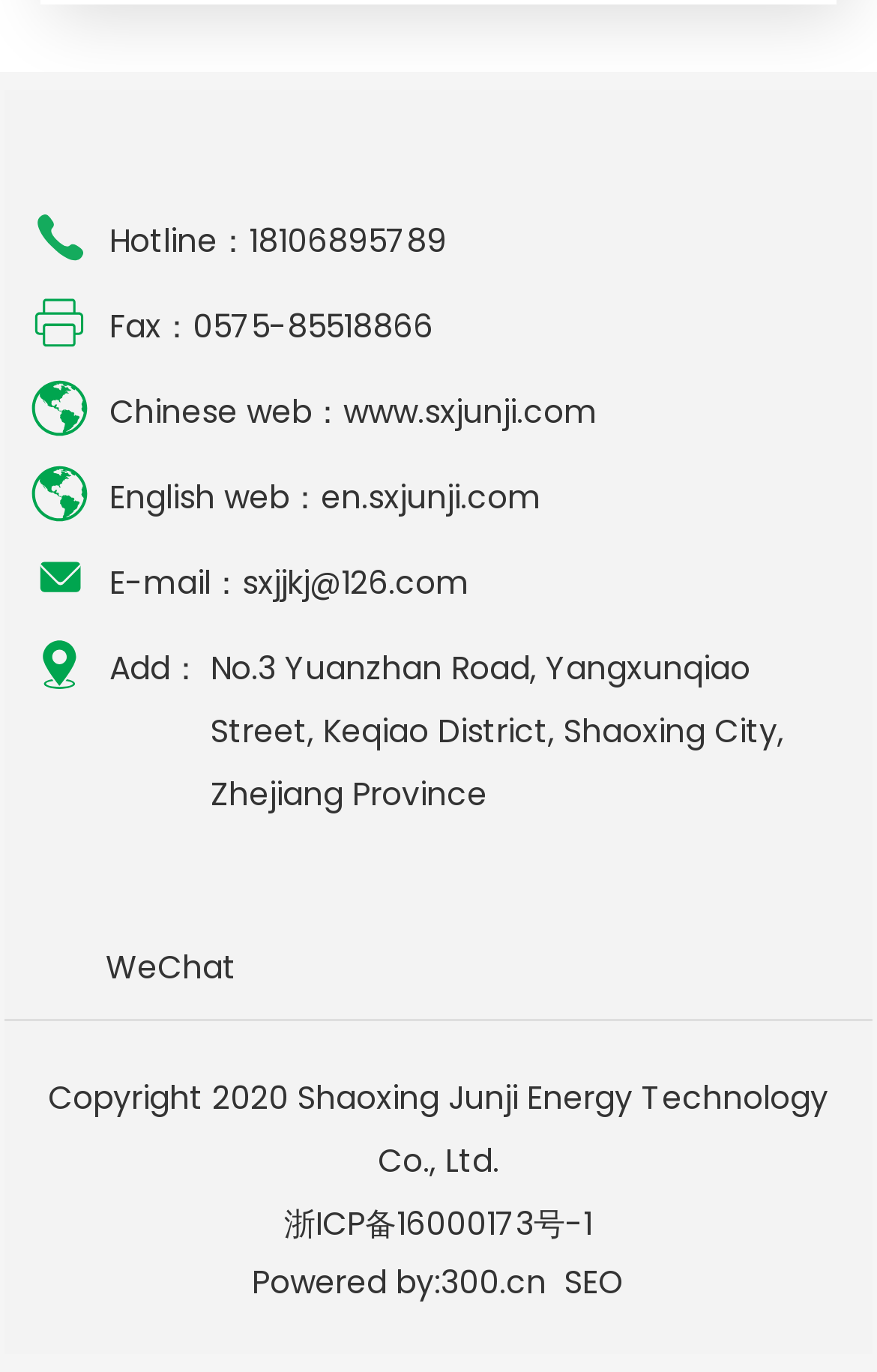Answer the question below in one word or phrase:
What is the URL of the company's English website?

en.sxjunji.com